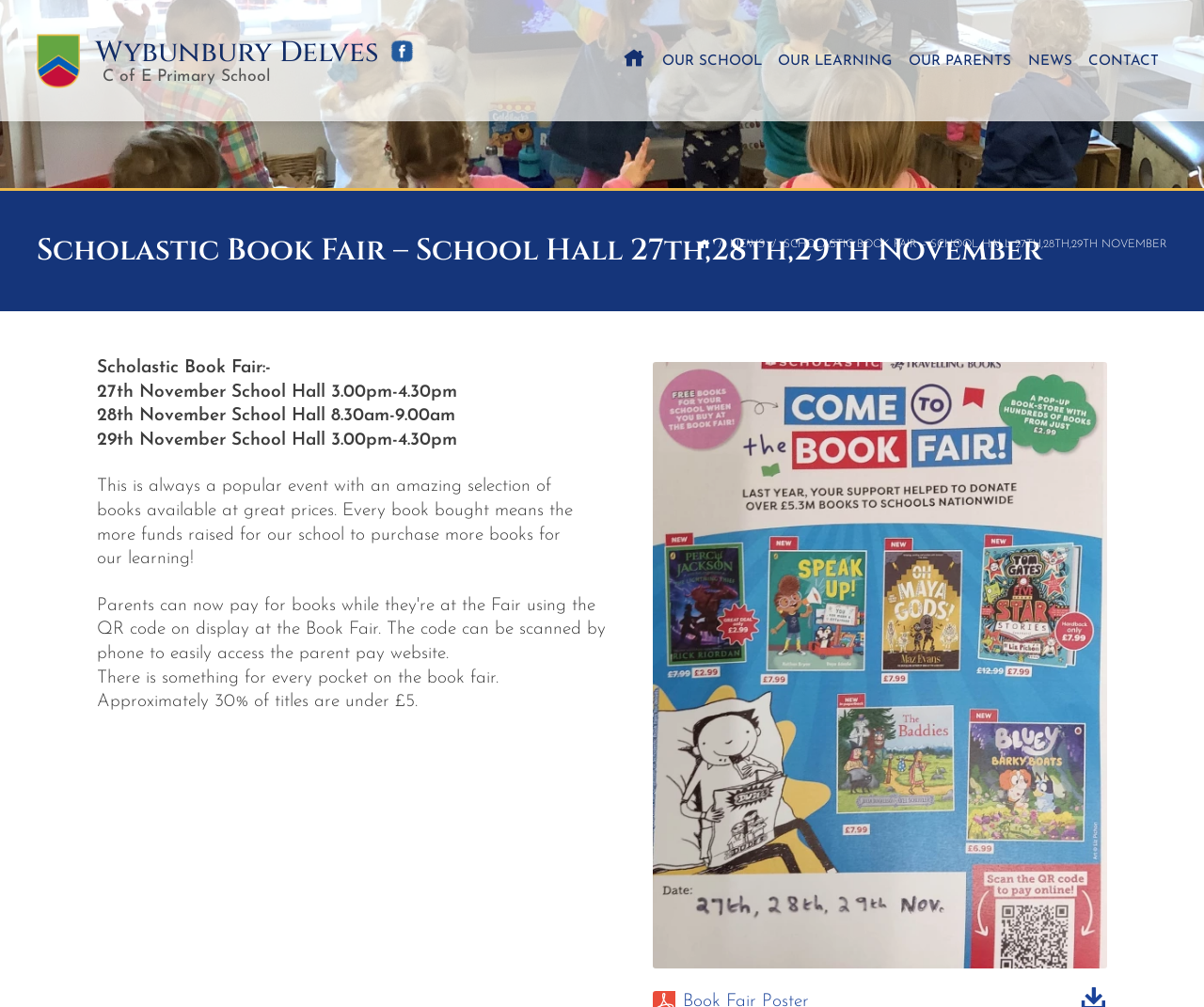Answer succinctly with a single word or phrase:
What is the purpose of the Scholastic Book Fair?

To raise funds for the school